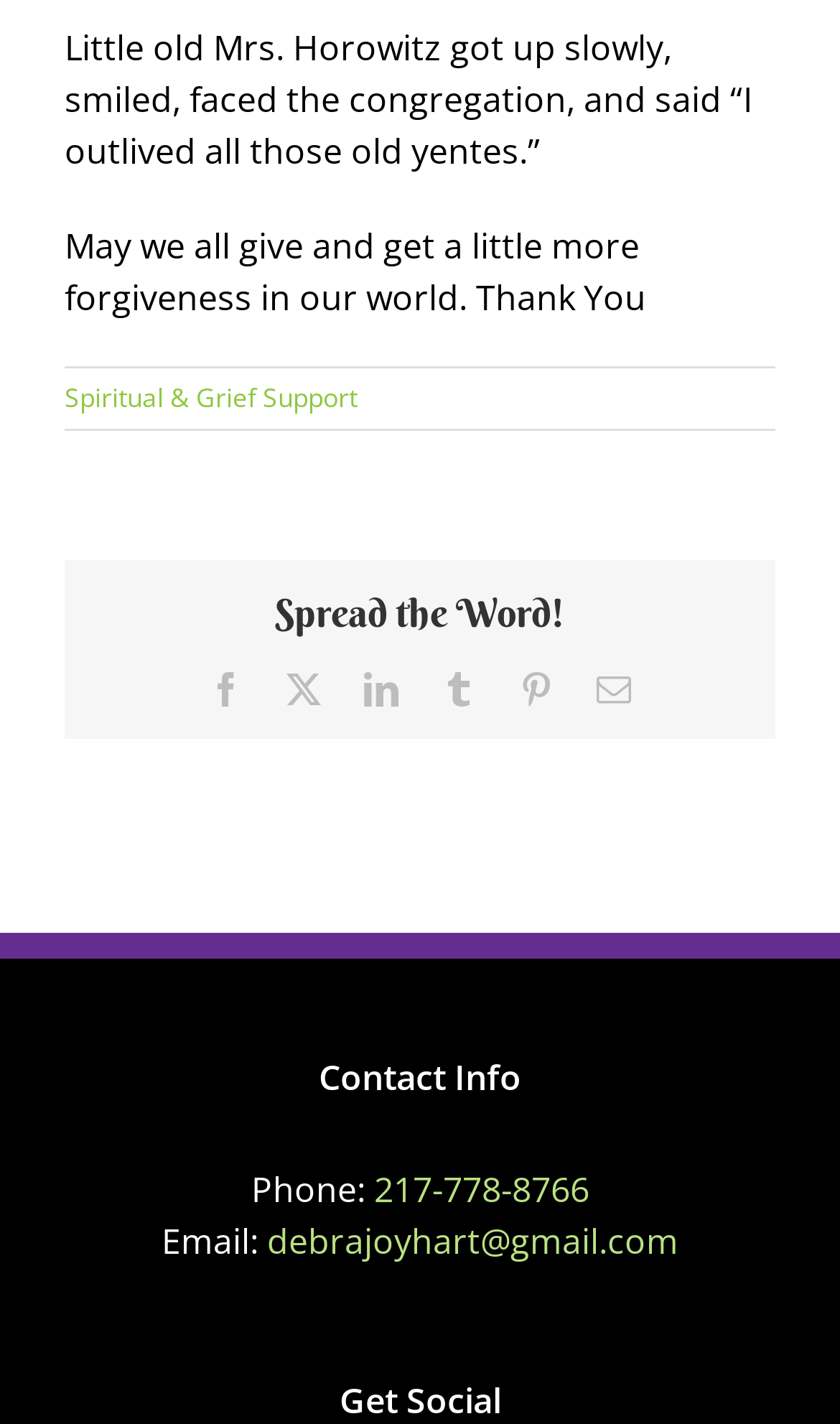Provide the bounding box coordinates of the UI element this sentence describes: "Spiritual & Grief Support".

[0.077, 0.266, 0.426, 0.292]